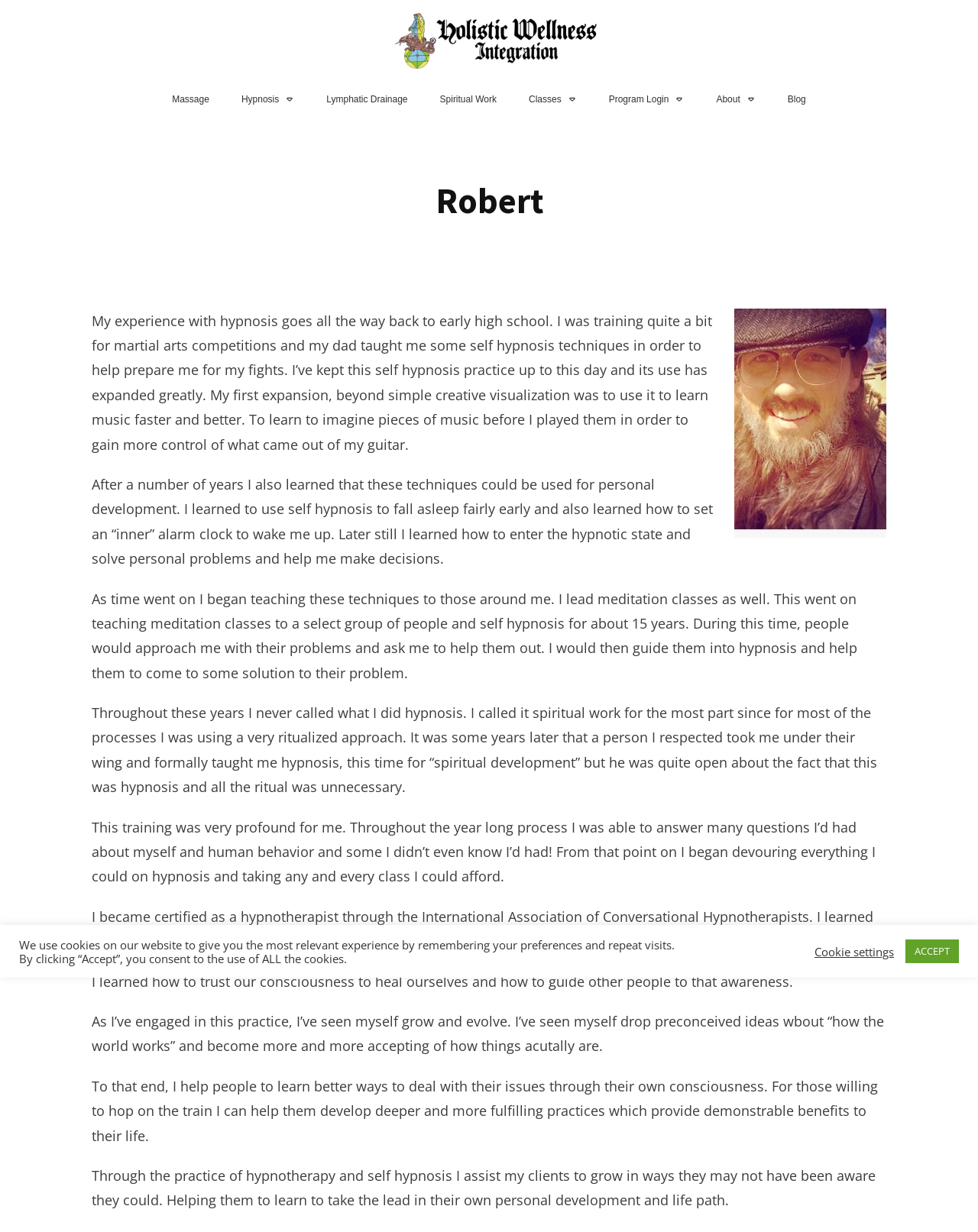Give a one-word or short phrase answer to this question: 
What is the purpose of the 'Program Login' link?

To access a program